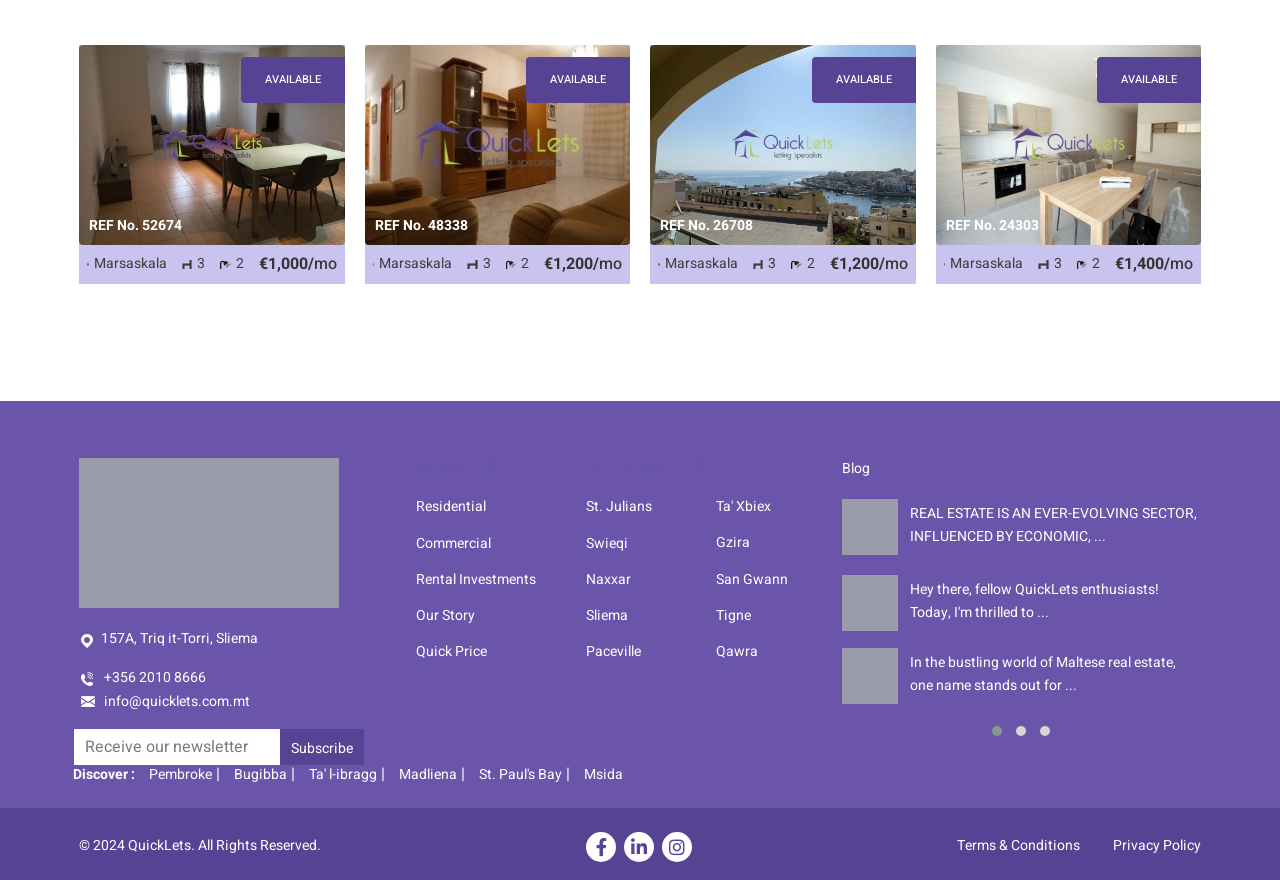Could you provide the bounding box coordinates for the portion of the screen to click to complete this instruction: "Shop one of a kind jewelry"?

None